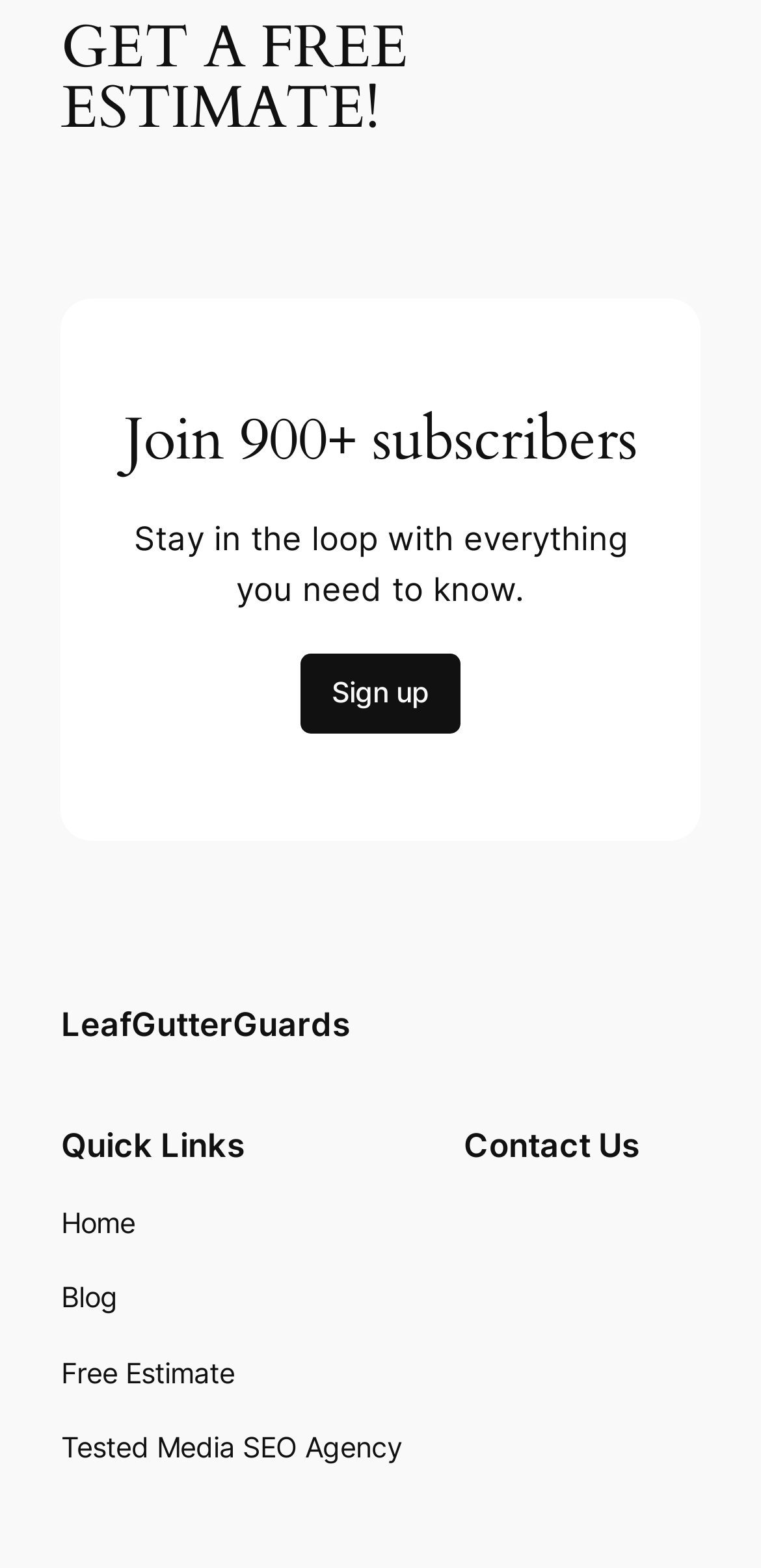What is the purpose of the 'Sign up' button?
Using the image as a reference, answer the question with a short word or phrase.

To stay in the loop